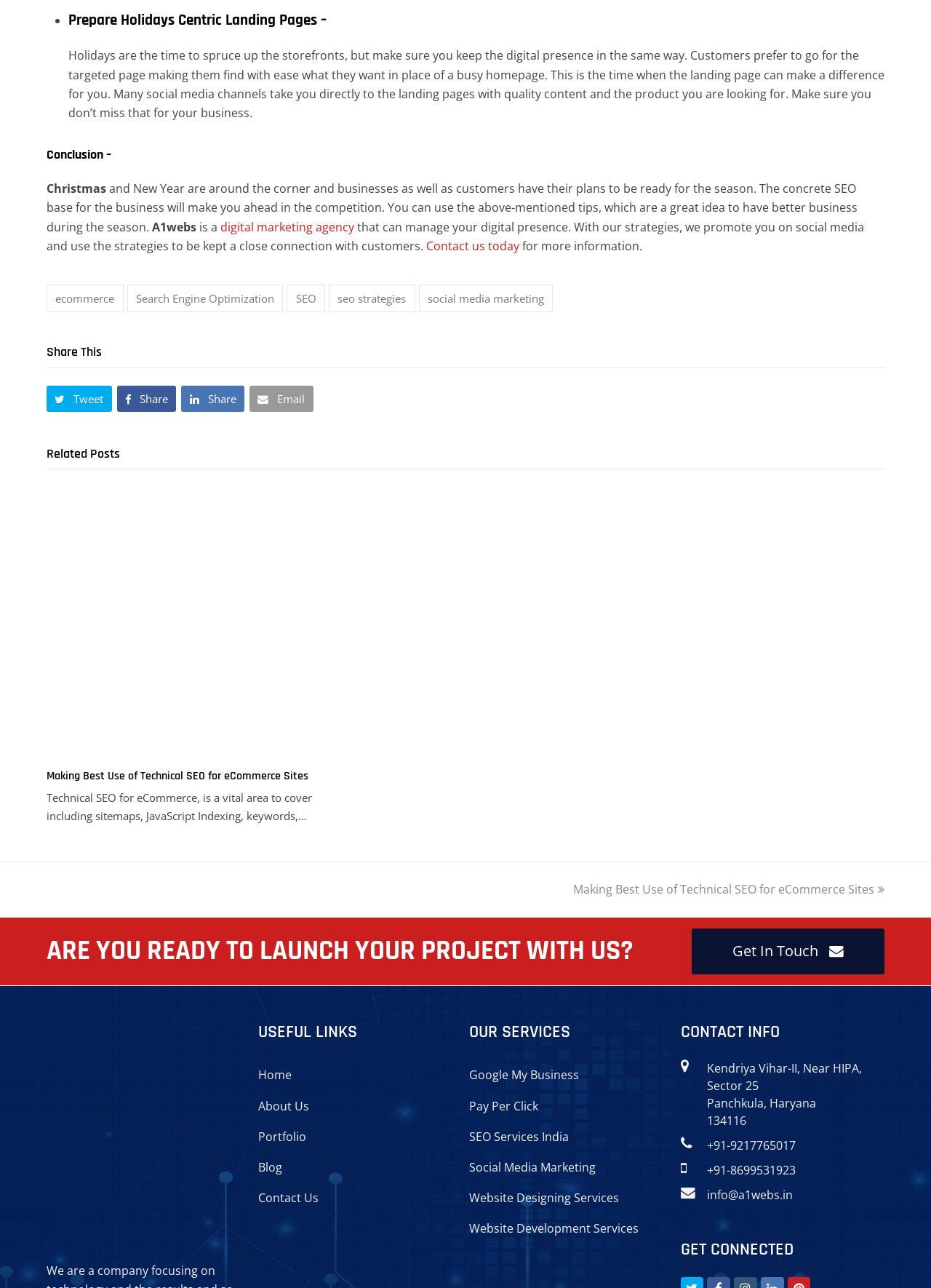Give the bounding box coordinates for this UI element: "Pay Per Click". The coordinates should be four float numbers between 0 and 1, arranged as [left, top, right, bottom].

[0.504, 0.866, 0.578, 0.878]